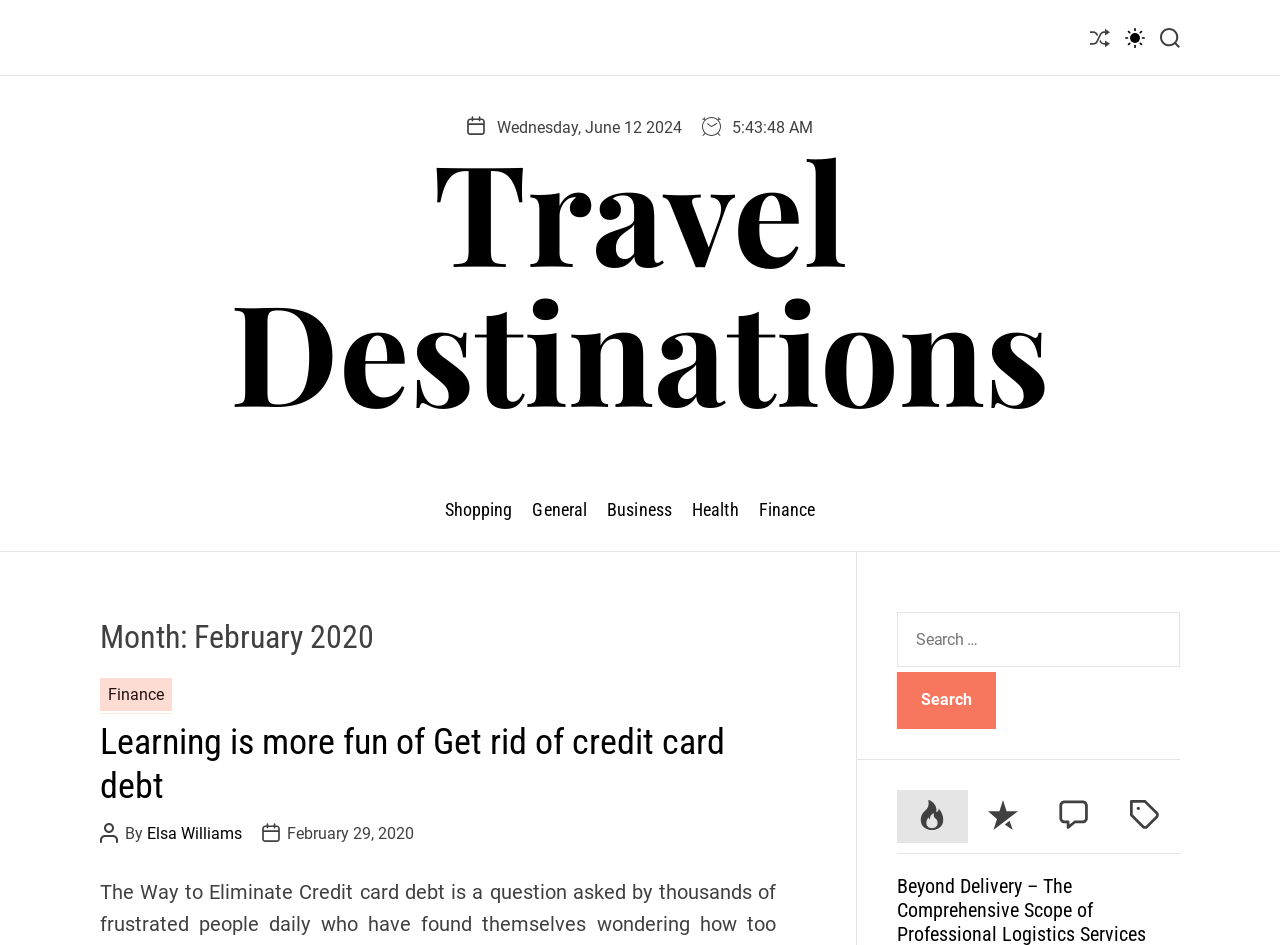What is the current date?
Offer a detailed and full explanation in response to the question.

I found the current date by looking at the StaticText element with the text 'Wednesday, June 12 2024' which has a bounding box coordinate of [0.388, 0.124, 0.533, 0.144].